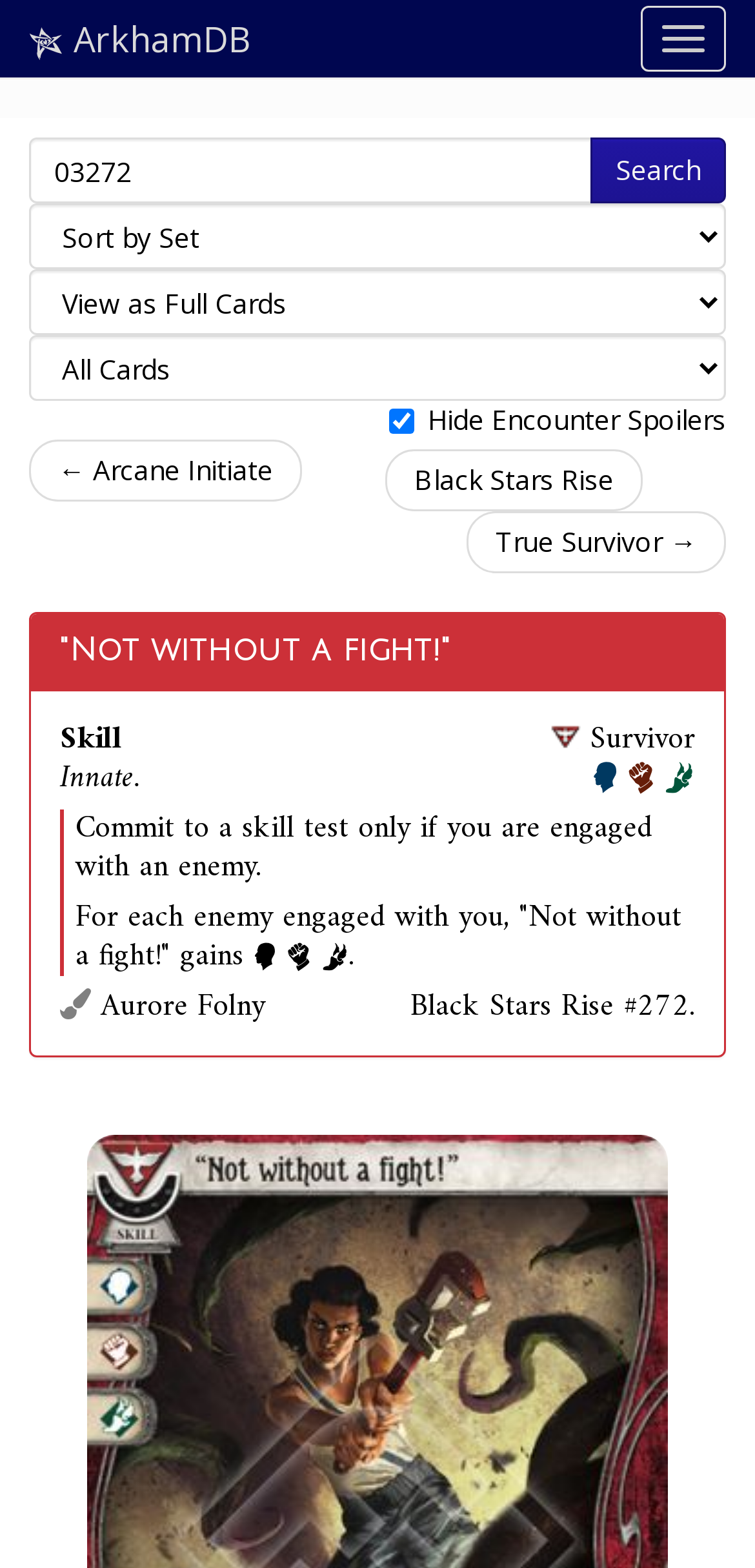Locate the bounding box coordinates of the region to be clicked to comply with the following instruction: "Uncheck the 'Hide Encounter Spoilers' checkbox". The coordinates must be four float numbers between 0 and 1, in the form [left, top, right, bottom].

[0.515, 0.261, 0.549, 0.277]